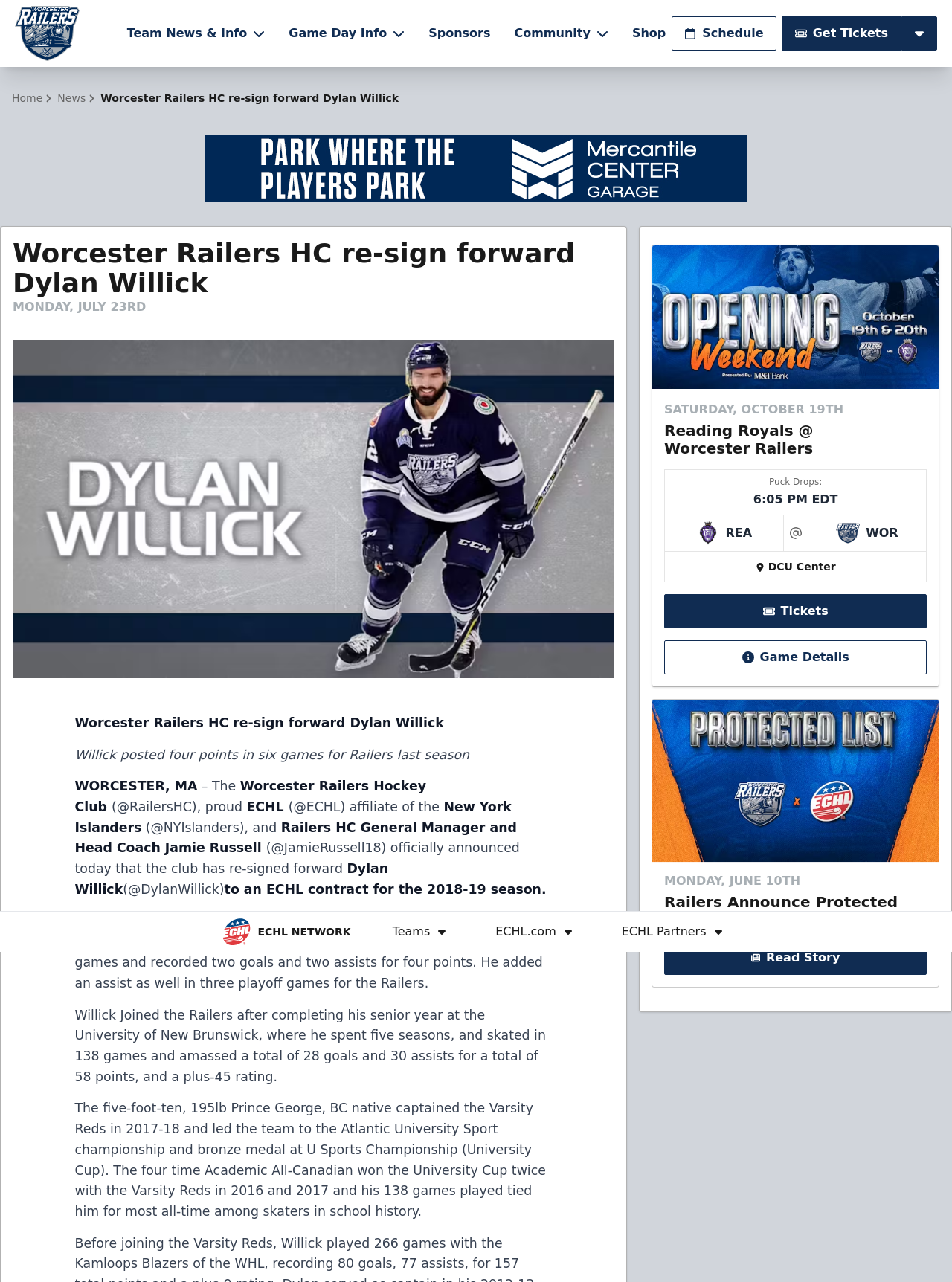Please answer the following question using a single word or phrase: 
What is the name of the arena where the Worcester Railers HC play?

DCU Center